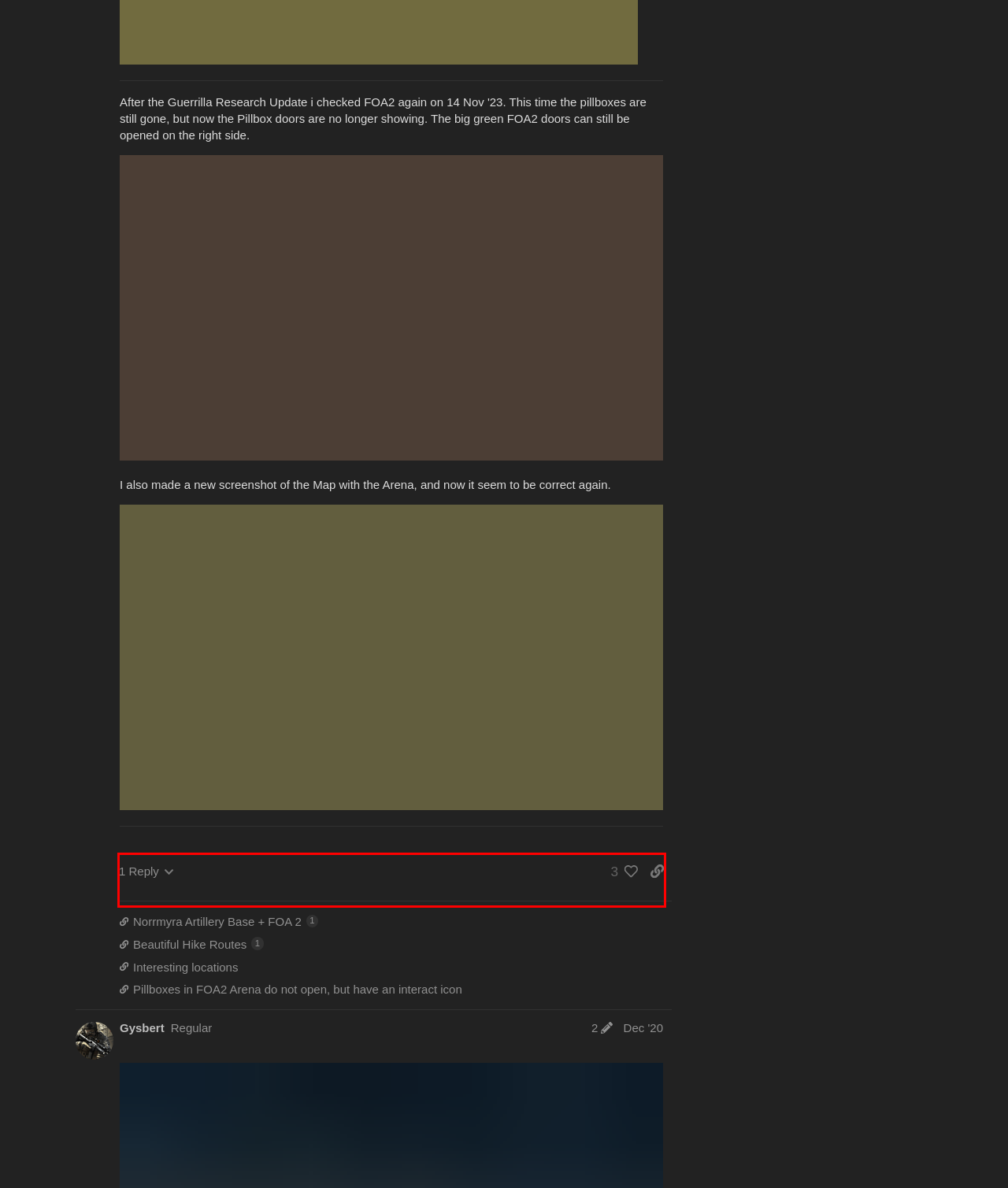Look at the provided screenshot of the webpage and perform OCR on the text within the red bounding box.

In one of the pilot transmissions, we hear her use her call sign “Wilhelm 42”, where I guess the 42 is the tail code of her Strike fighter. Tail codes are there to provide unique aircraft identification, it is not like a generic non-smoking sign which can be all the same.